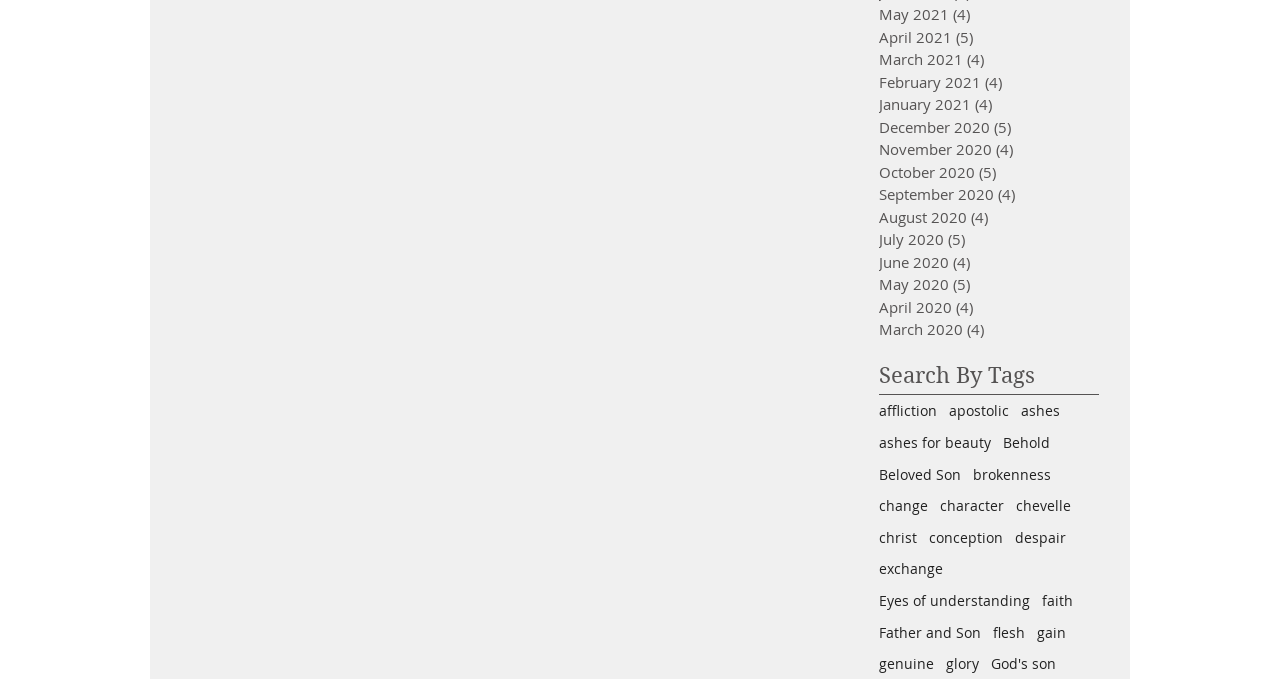Please locate the bounding box coordinates of the element's region that needs to be clicked to follow the instruction: "Browse posts about God's son". The bounding box coordinates should be provided as four float numbers between 0 and 1, i.e., [left, top, right, bottom].

[0.774, 0.963, 0.825, 0.992]